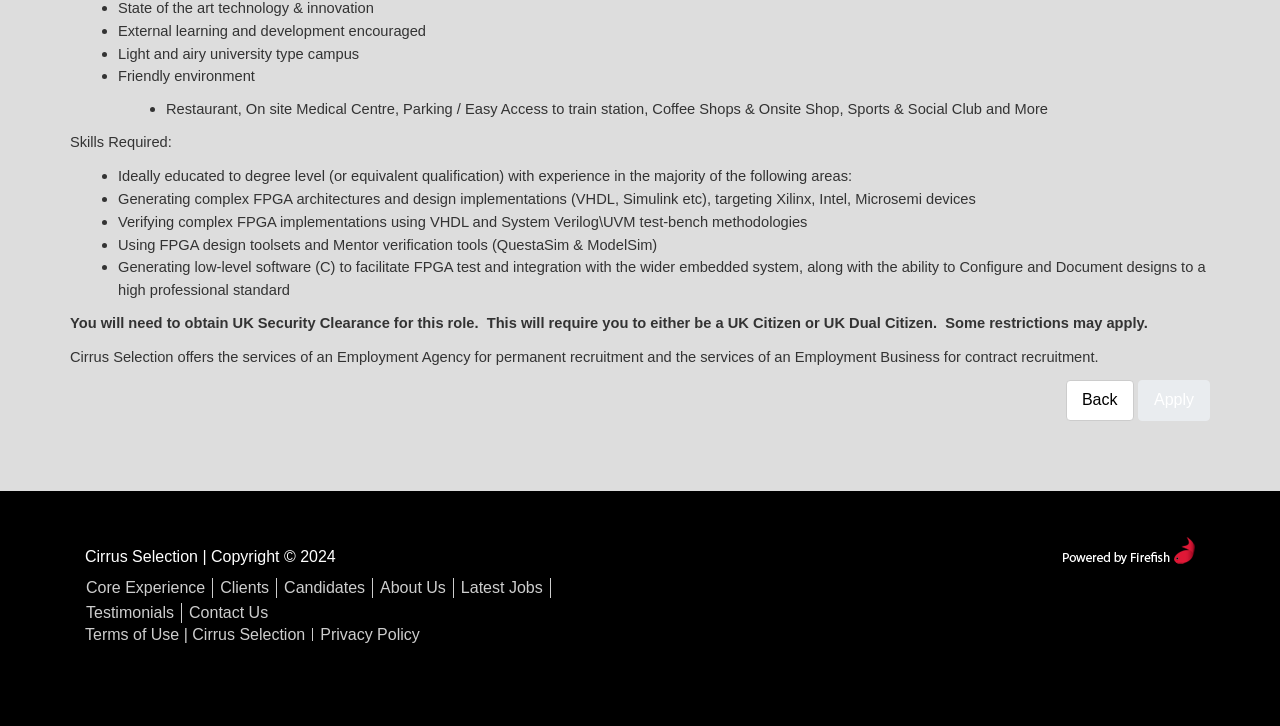Analyze the image and give a detailed response to the question:
What is the purpose of the 'Apply' button?

The 'Apply' button is a call-to-action element on the webpage, which is currently disabled, indicating that it is not possible to apply for the job at this moment. However, its purpose is to allow candidates to submit their application for the job posting.